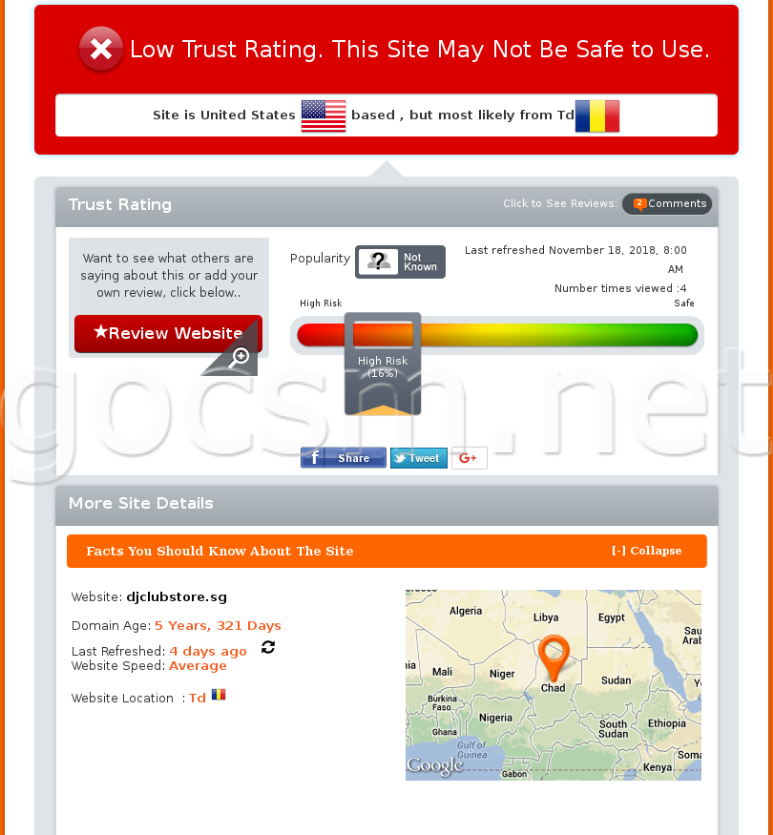Provide a thorough and detailed caption for the image.

The image displays a warning message regarding the trustworthiness of the website **DjclubStore.sg**. Prominently featured at the top is a red alert indicating "Low Trust Rating. This Site May Not Be Safe to Use." Below this warning, a note clarifies that the site is based in the United States but may be operating from Chad, as suggested by the small flag icon. 

The "Trust Rating" section features a slider indicating a "High Risk" status with a specific risk percentage of 16%, further emphasizing caution. The popularity of the site is labeled as "Not Known," and the last refresh date of this information is noted as November 18, 2018, at 8:00 AM.

Additionally, the more site details section provides further insights: the domain age is listed as 5 years and 321 days, and it was last refreshed 4 days ago. It also points out the website's location indicated by a marker on a map, providing a geographic context to the risk assessment of the site. Users are encouraged to review the website based on others' experiences through a highlighted link inviting them to "Review Website."